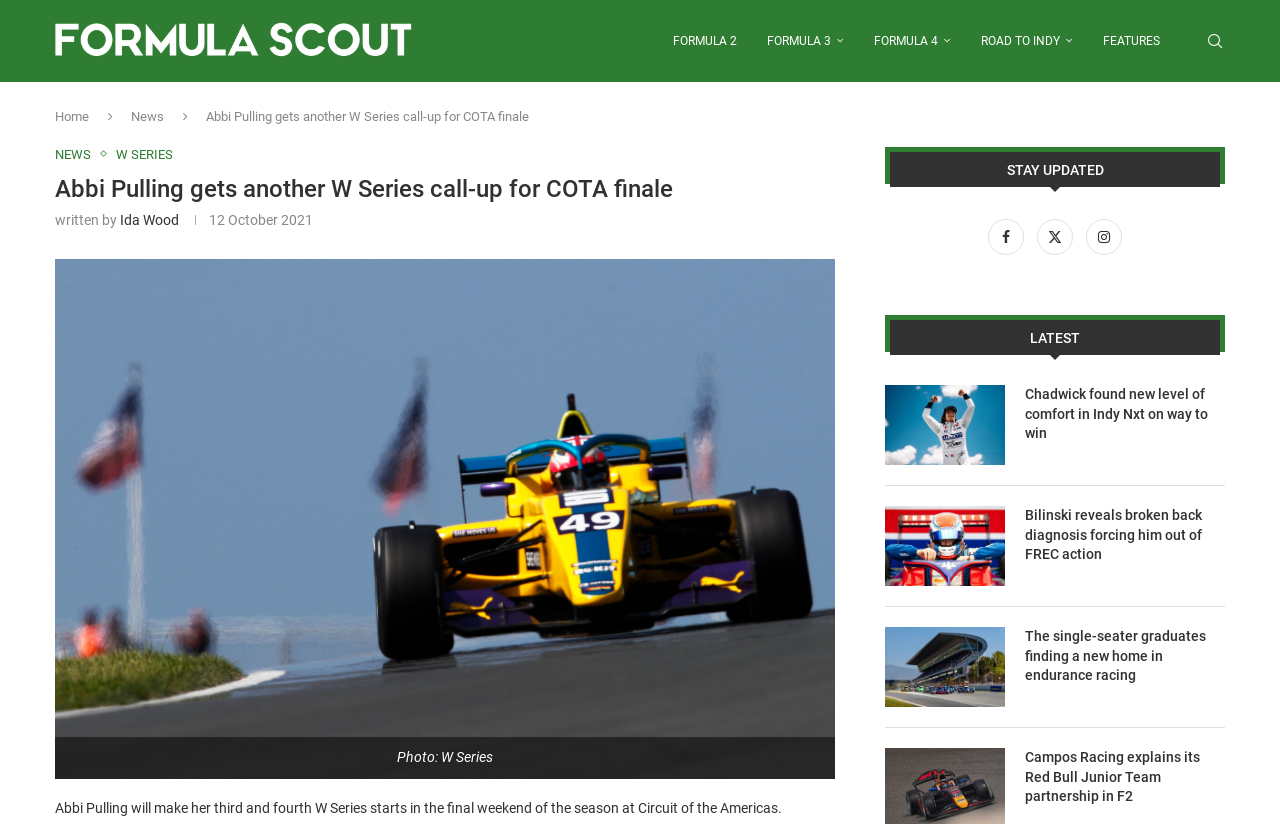Locate and provide the bounding box coordinates for the HTML element that matches this description: "Formula 2".

[0.526, 0.001, 0.576, 0.098]